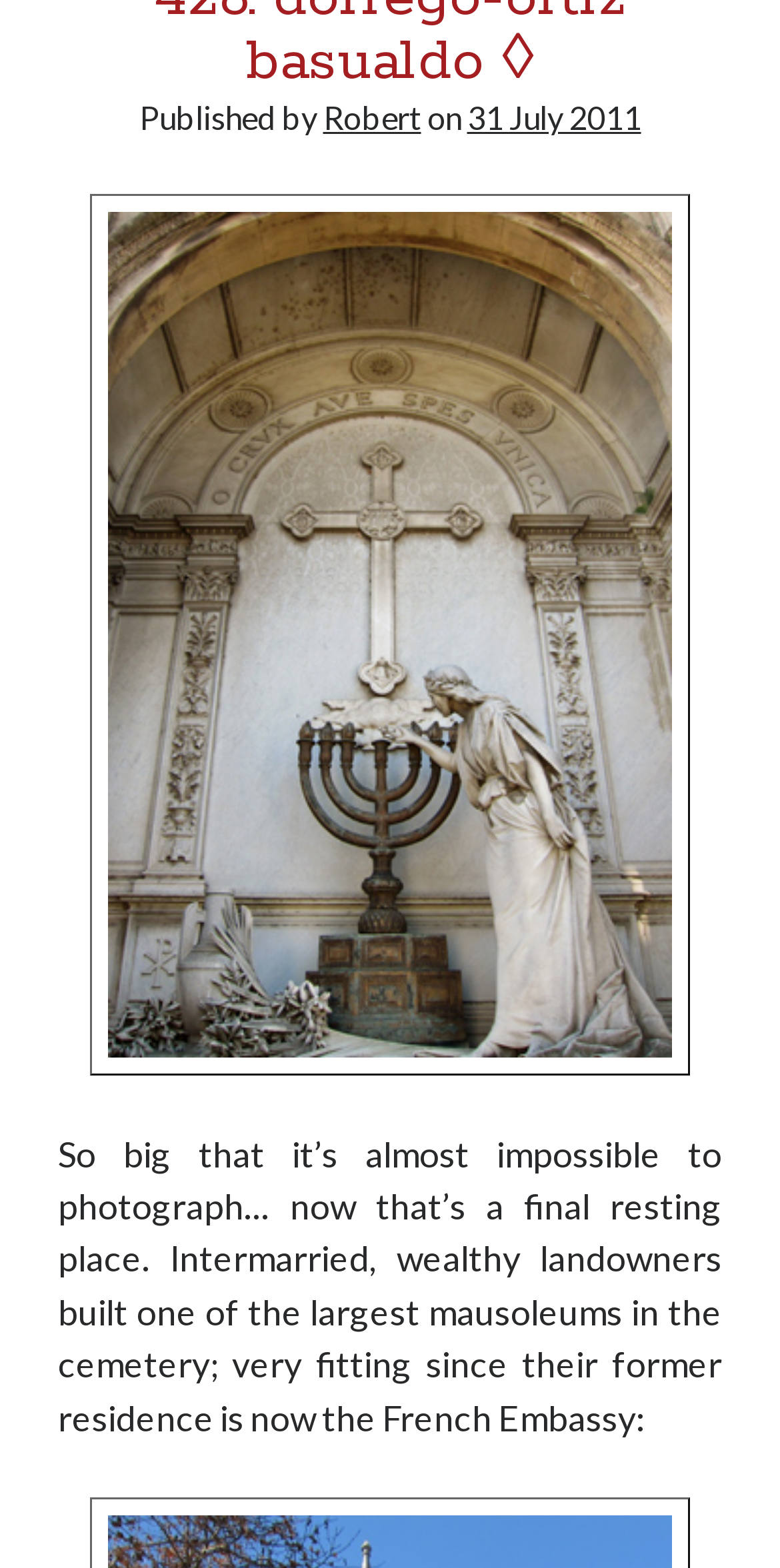Given the description "Facebook", provide the bounding box coordinates of the corresponding UI element.

None